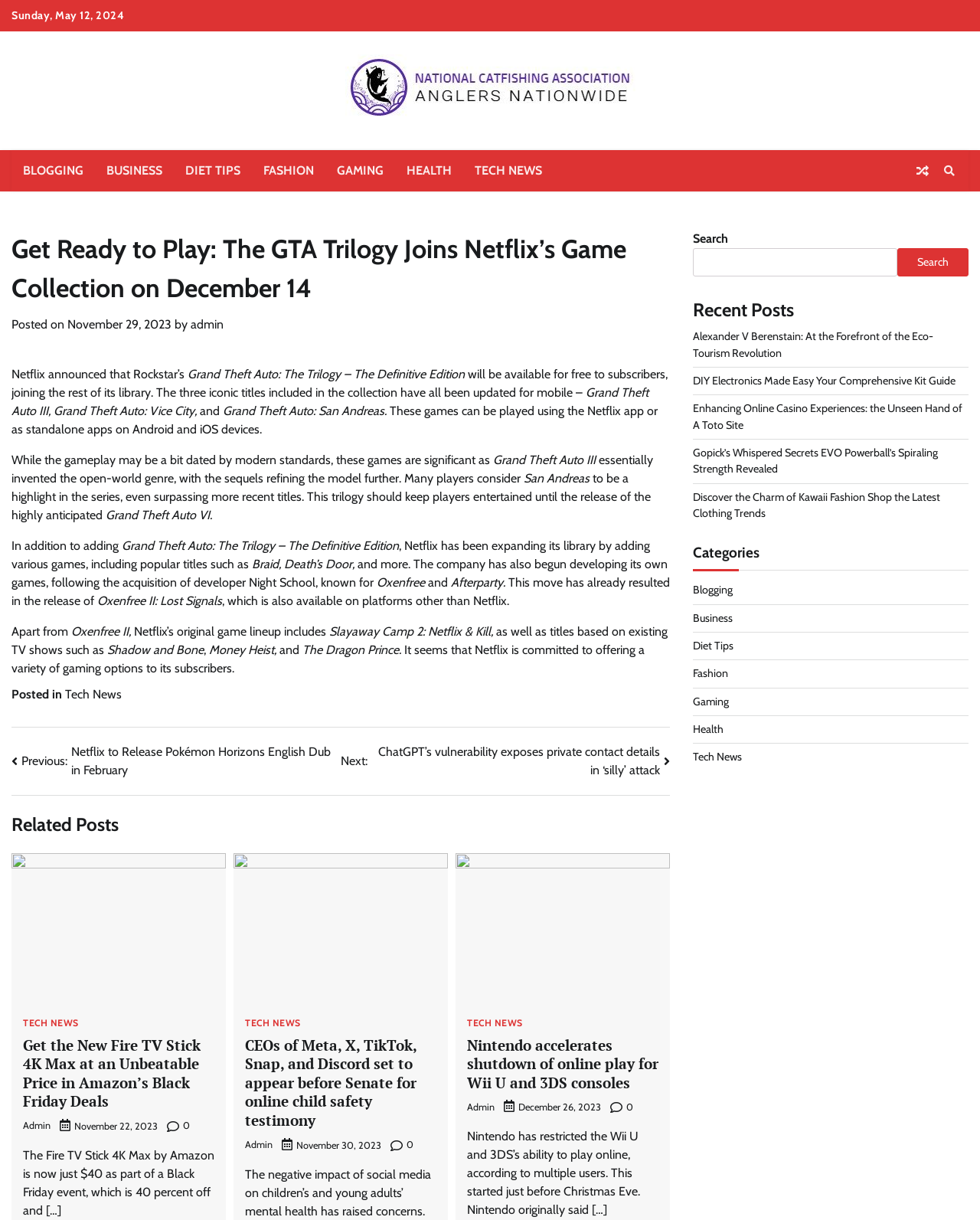Craft a detailed narrative of the webpage's structure and content.

This webpage is about the National Catfishing Association, with a focus on gaming news. At the top, there is a date "Sunday, May 12, 2024" and a link to the National Catfishing Association with an accompanying image. Below that, there are several links to different categories, including "BLOGGING", "BUSINESS", "DIET TIPS", "FASHION", "GAMING", "HEALTH", and "TECH NEWS".

The main article is titled "Get Ready to Play: The GTA Trilogy Joins Netflix’s Game Collection on December 14". It discusses how Netflix is adding Grand Theft Auto: The Trilogy – The Definitive Edition to its game collection, which includes Grand Theft Auto III, Grand Theft Auto: Vice City, and Grand Theft Auto: San Andreas. The article also mentions that these games are significant in the gaming industry, as they essentially invented the open-world genre.

In addition to the GTA trilogy, the article mentions that Netflix has been expanding its library by adding various games, including popular titles such as Braid, Death’s Door, and more. The company has also begun developing its own games, following the acquisition of developer Night School, known for Oxenfree.

At the bottom of the page, there is a footer section with a link to "Tech News" and a navigation section with links to "Posts" and "Related Posts". The "Related Posts" section includes three articles, each with a title, a link, and a brief summary. The articles are about Amazon's Black Friday deals, CEOs of Meta, X, TikTok, Snap, and Discord testifying before the Senate, and Nintendo accelerating the shutdown of online play for Wii U and 3DS consoles.

On the right side of the page, there is a search bar and a complementary section with no visible content.